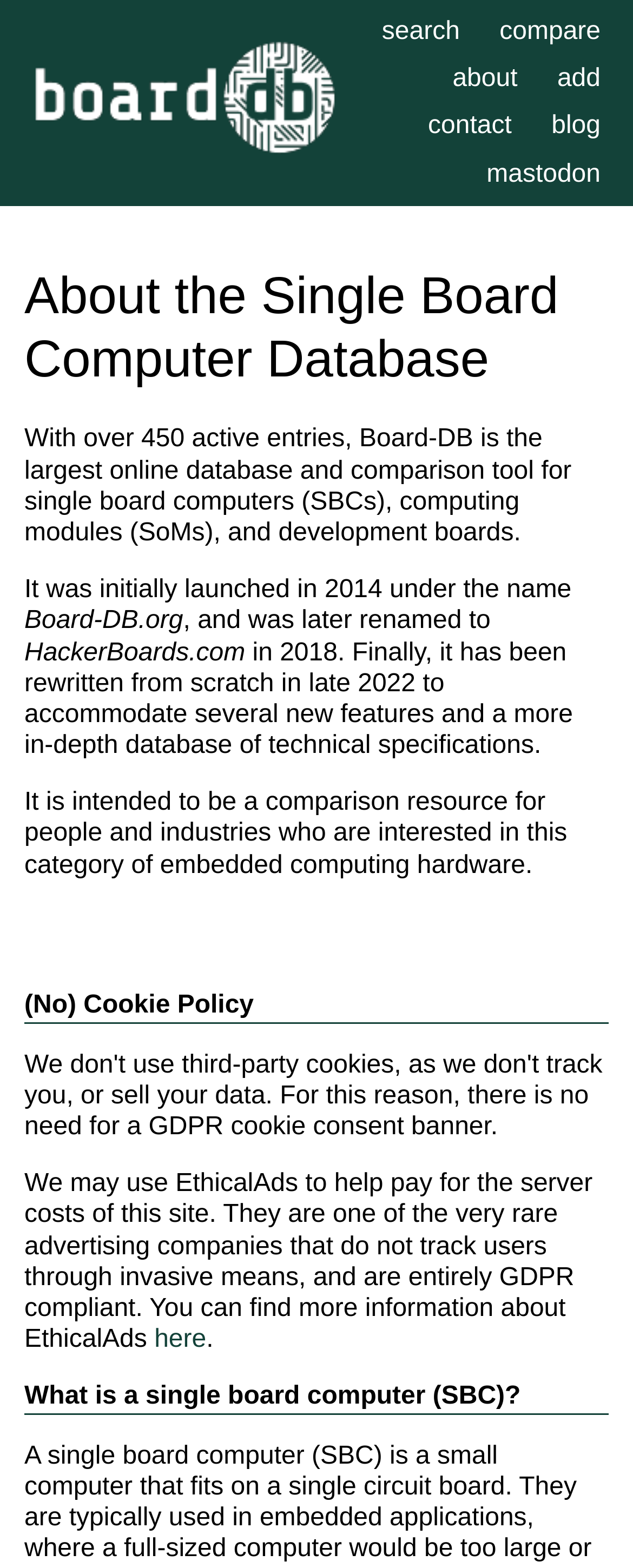Provide a short answer using a single word or phrase for the following question: 
What is the purpose of Board-DB?

Comparison resource